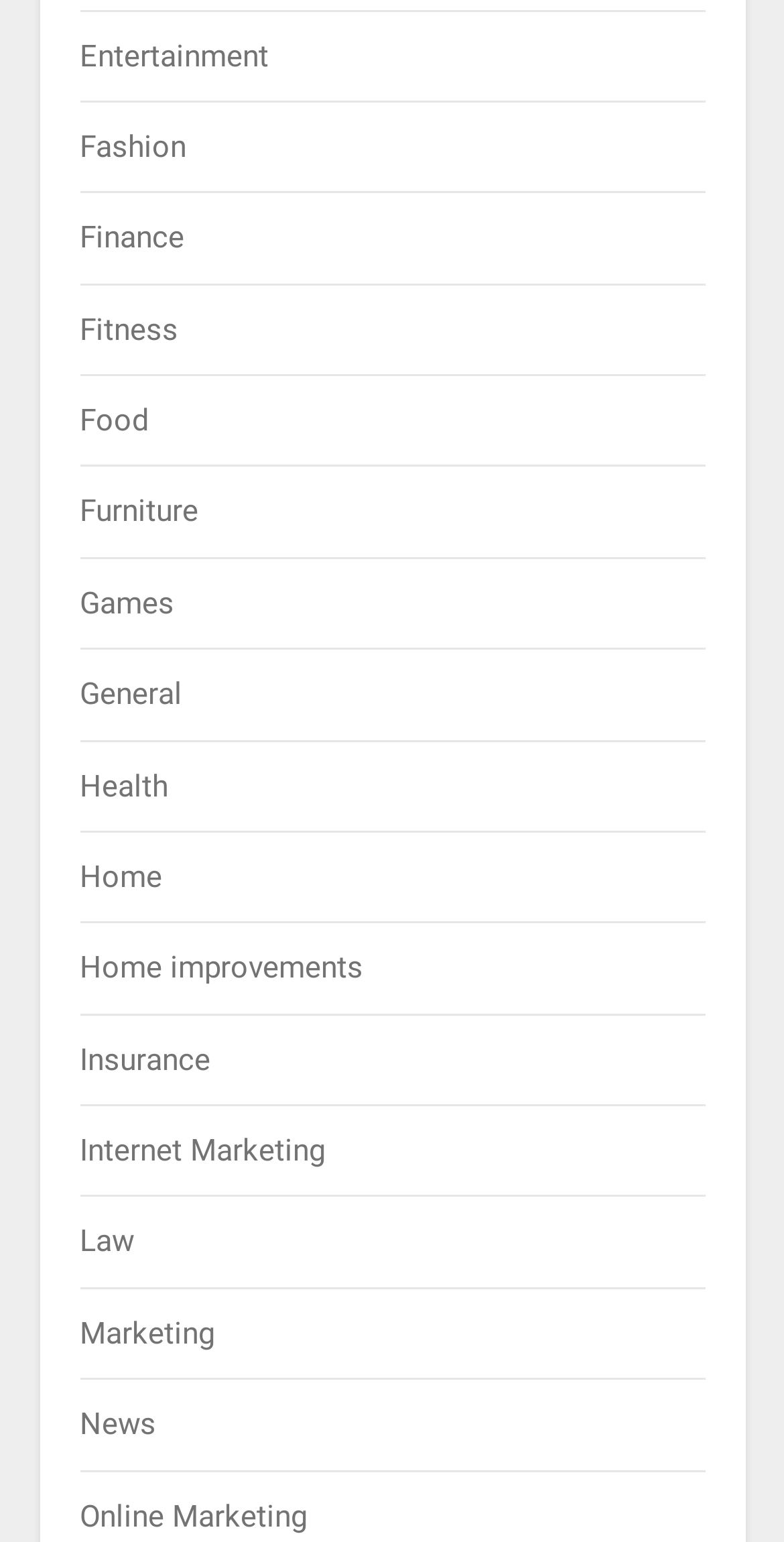Respond to the question below with a single word or phrase:
What is the category located below 'Finance'?

Fitness